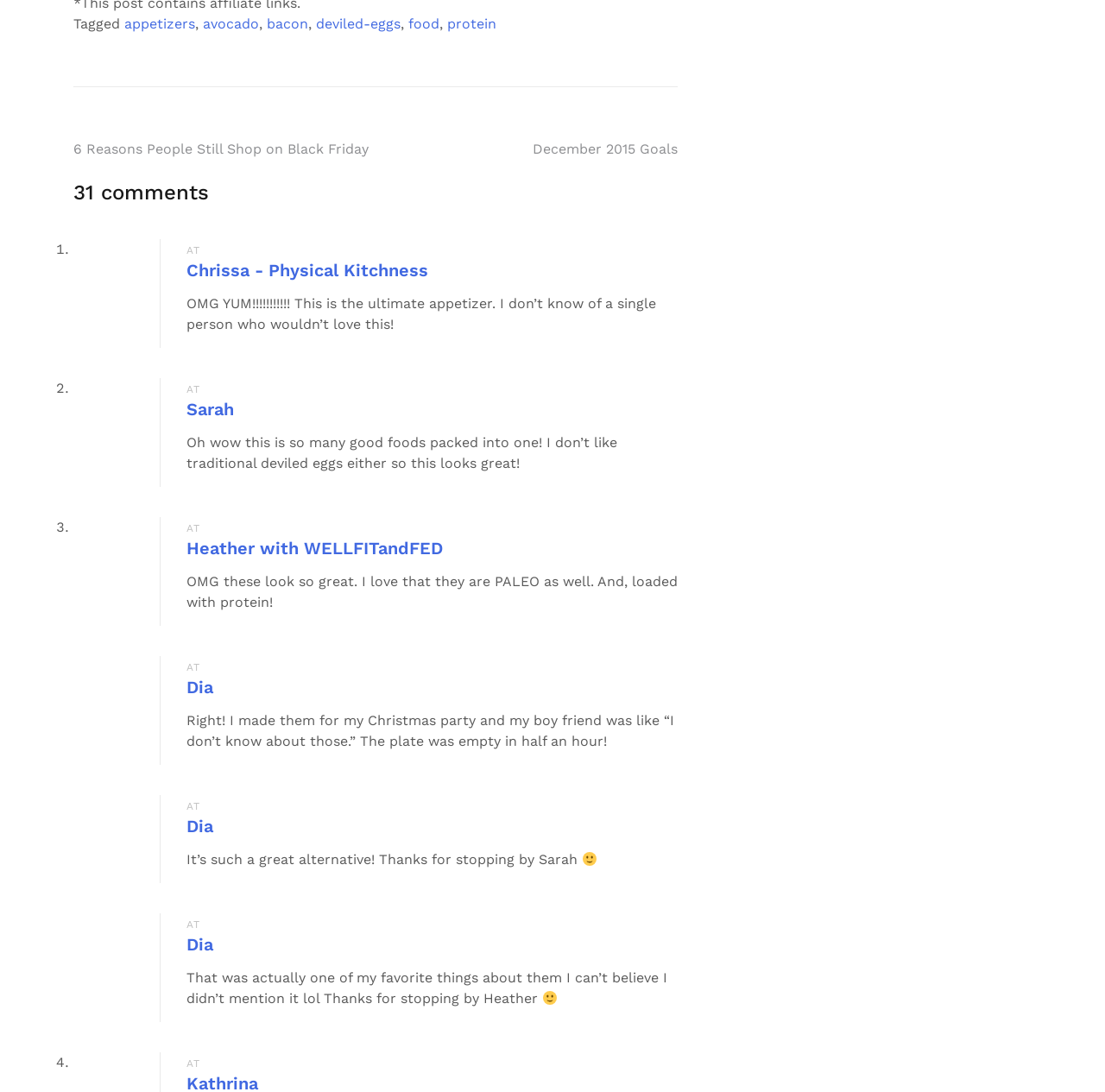What is the content of the first comment?
Provide a detailed and well-explained answer to the question.

The first comment starts with 'OMG YUM!!!!!!!!!!! This is the ultimate appetizer. I don’t know of a single person who wouldn’t love this!' which indicates the user's enthusiasm for the post.